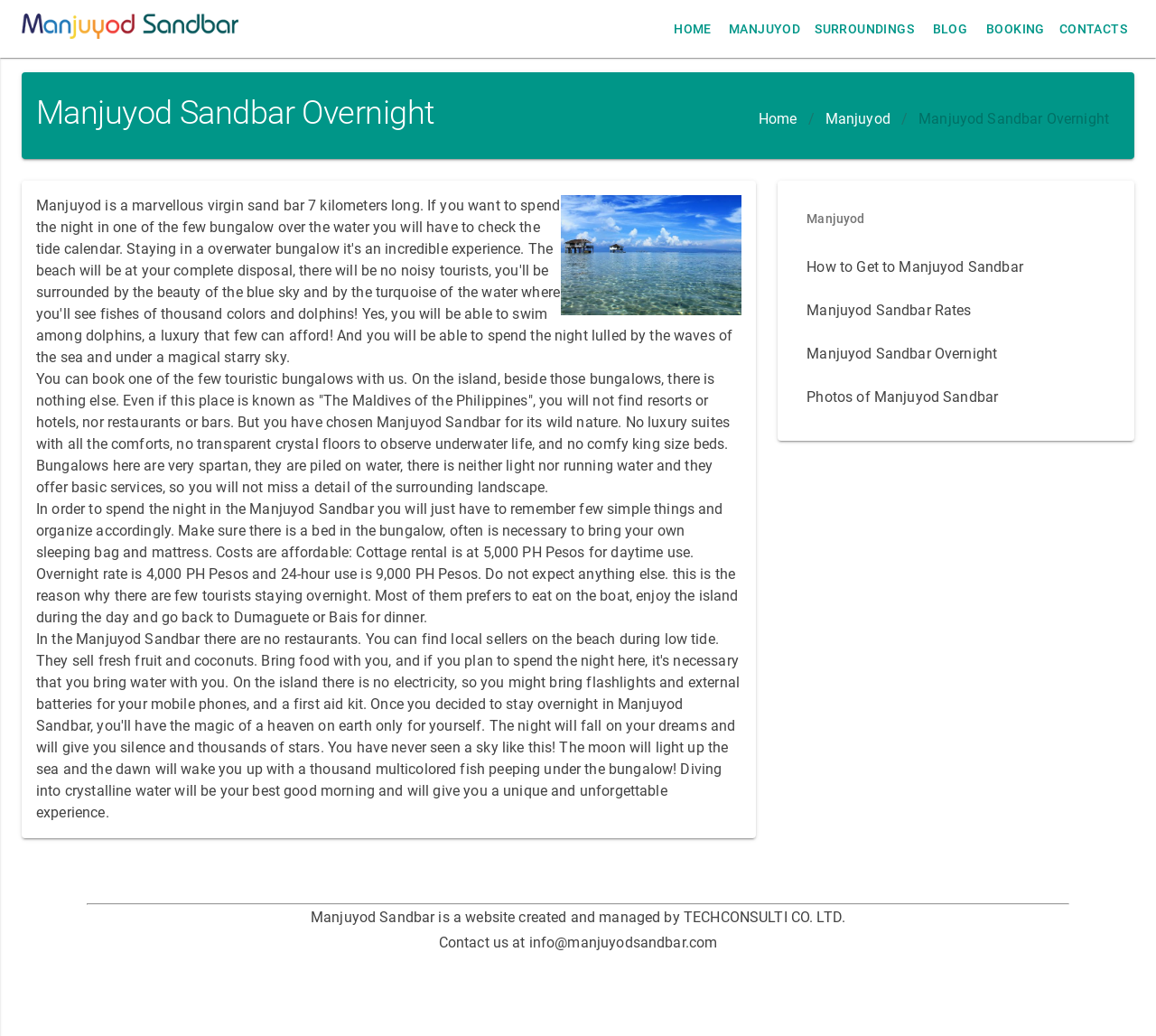What is the contact email address of the Manjuyod Sandbar website?
Refer to the image and give a detailed response to the question.

The webpage mentions at the bottom 'Contact us at info@manjuyodsandbar.com'.